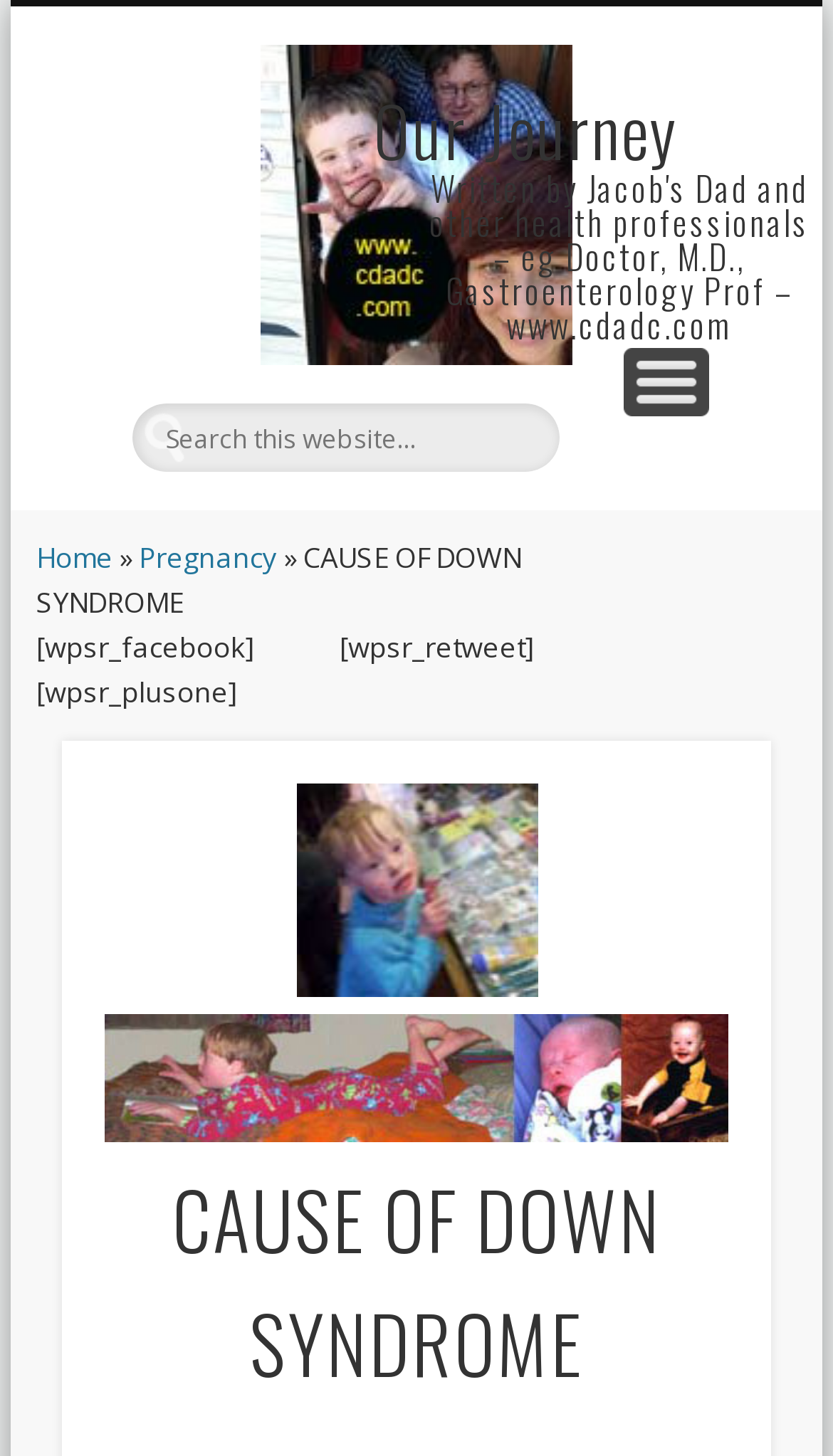Provide the bounding box coordinates of the HTML element described as: "Show Navigation". The bounding box coordinates should be four float numbers between 0 and 1, i.e., [left, top, right, bottom].

[0.748, 0.239, 0.851, 0.286]